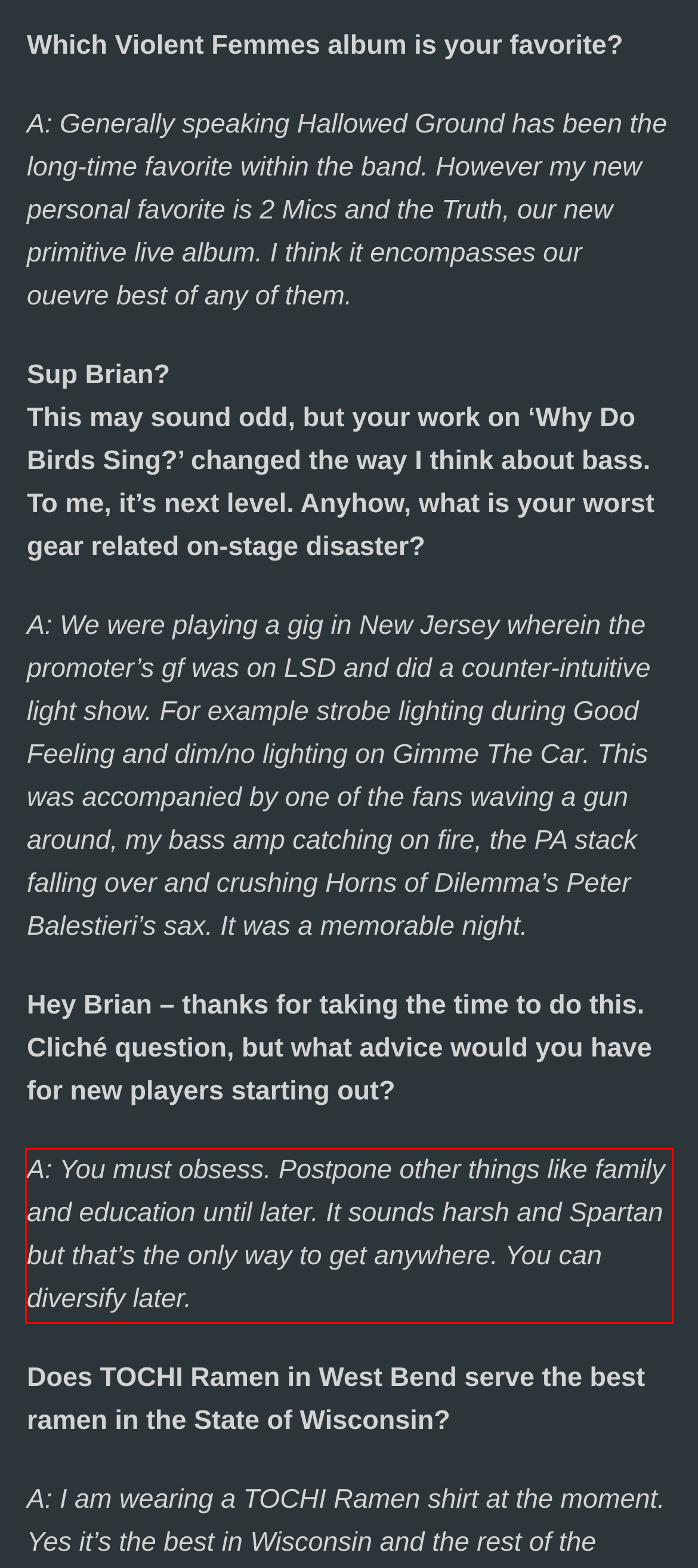Given a webpage screenshot, identify the text inside the red bounding box using OCR and extract it.

A: You must obsess. Postpone other things like family and education until later. It sounds harsh and Spartan but that’s the only way to get anywhere. You can diversify later.